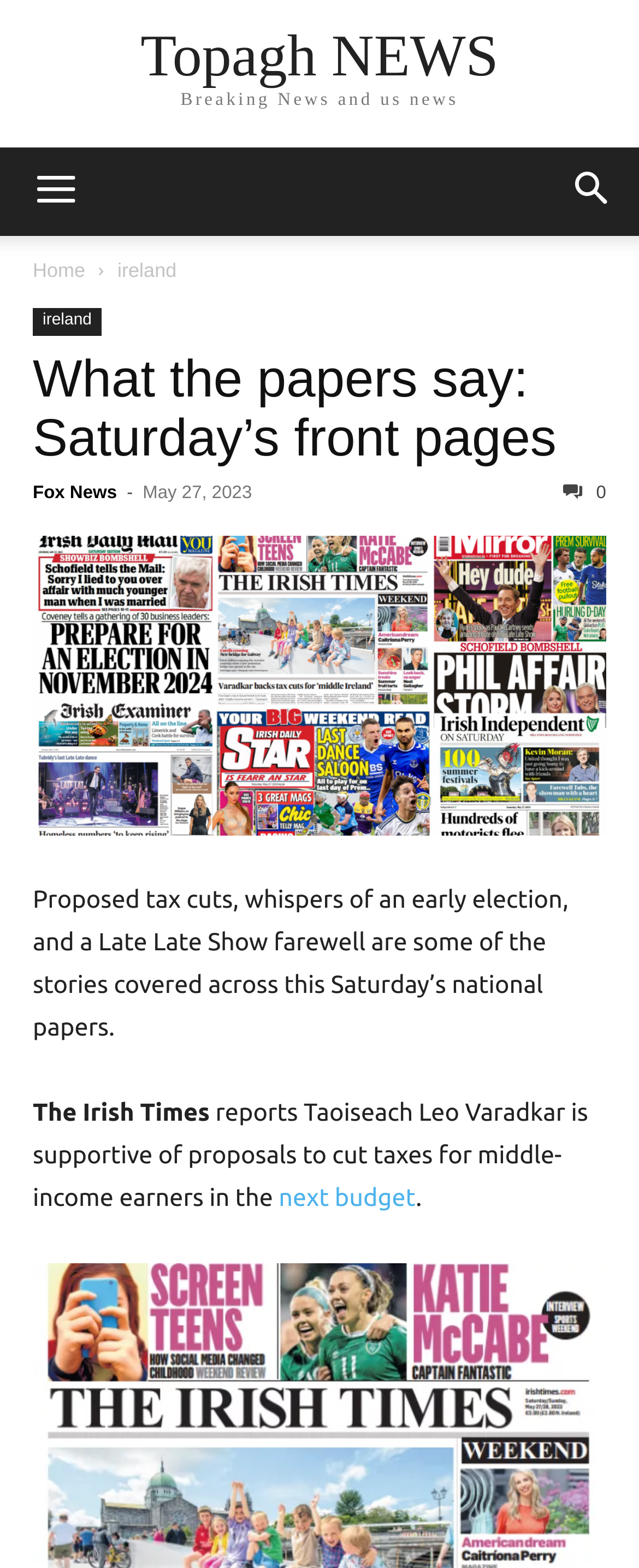Locate the bounding box coordinates of the area that needs to be clicked to fulfill the following instruction: "visit next budget". The coordinates should be in the format of four float numbers between 0 and 1, namely [left, top, right, bottom].

[0.436, 0.755, 0.651, 0.773]